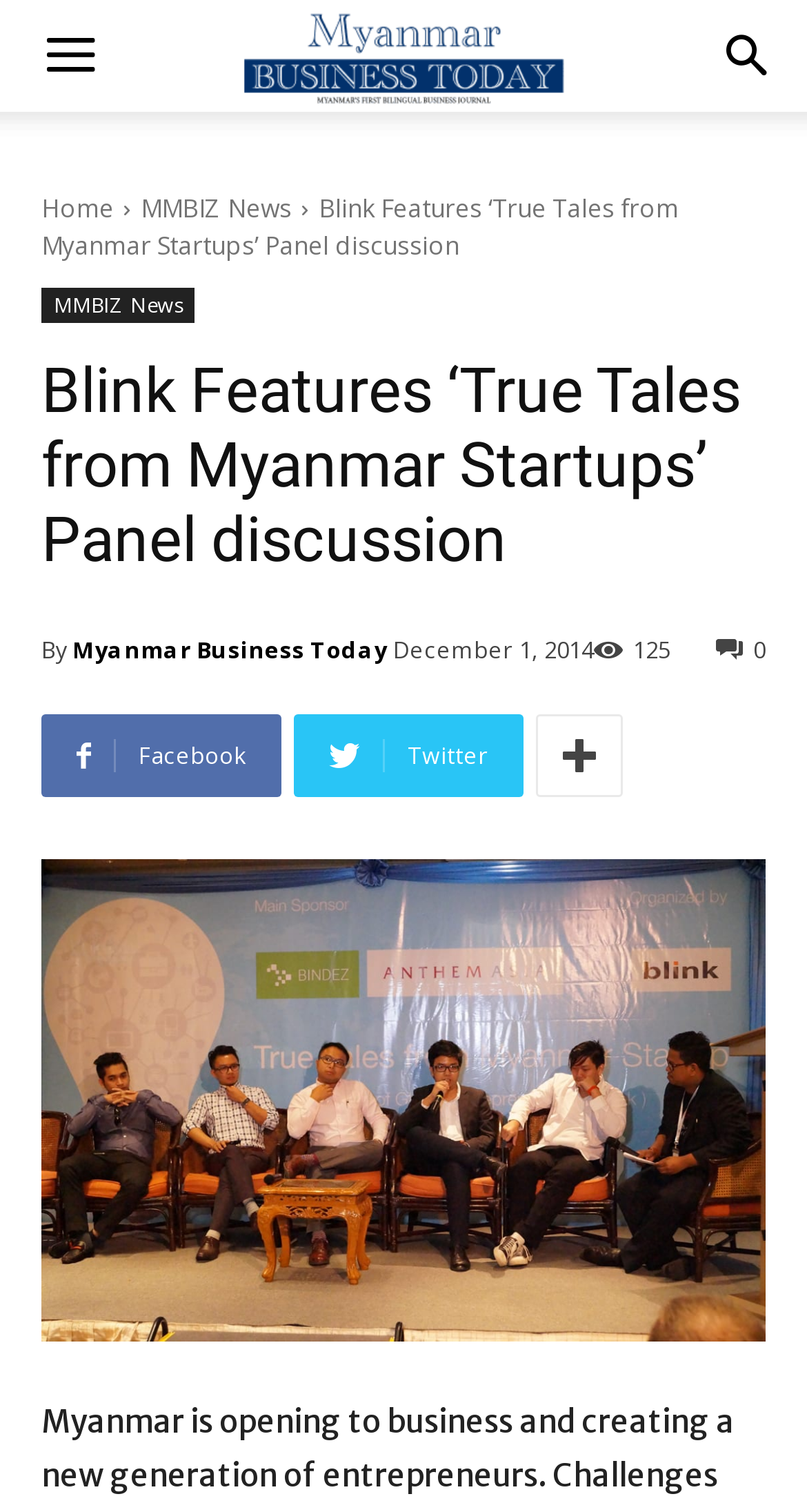Please find the bounding box coordinates of the element that must be clicked to perform the given instruction: "Share on Facebook". The coordinates should be four float numbers from 0 to 1, i.e., [left, top, right, bottom].

[0.051, 0.472, 0.349, 0.527]